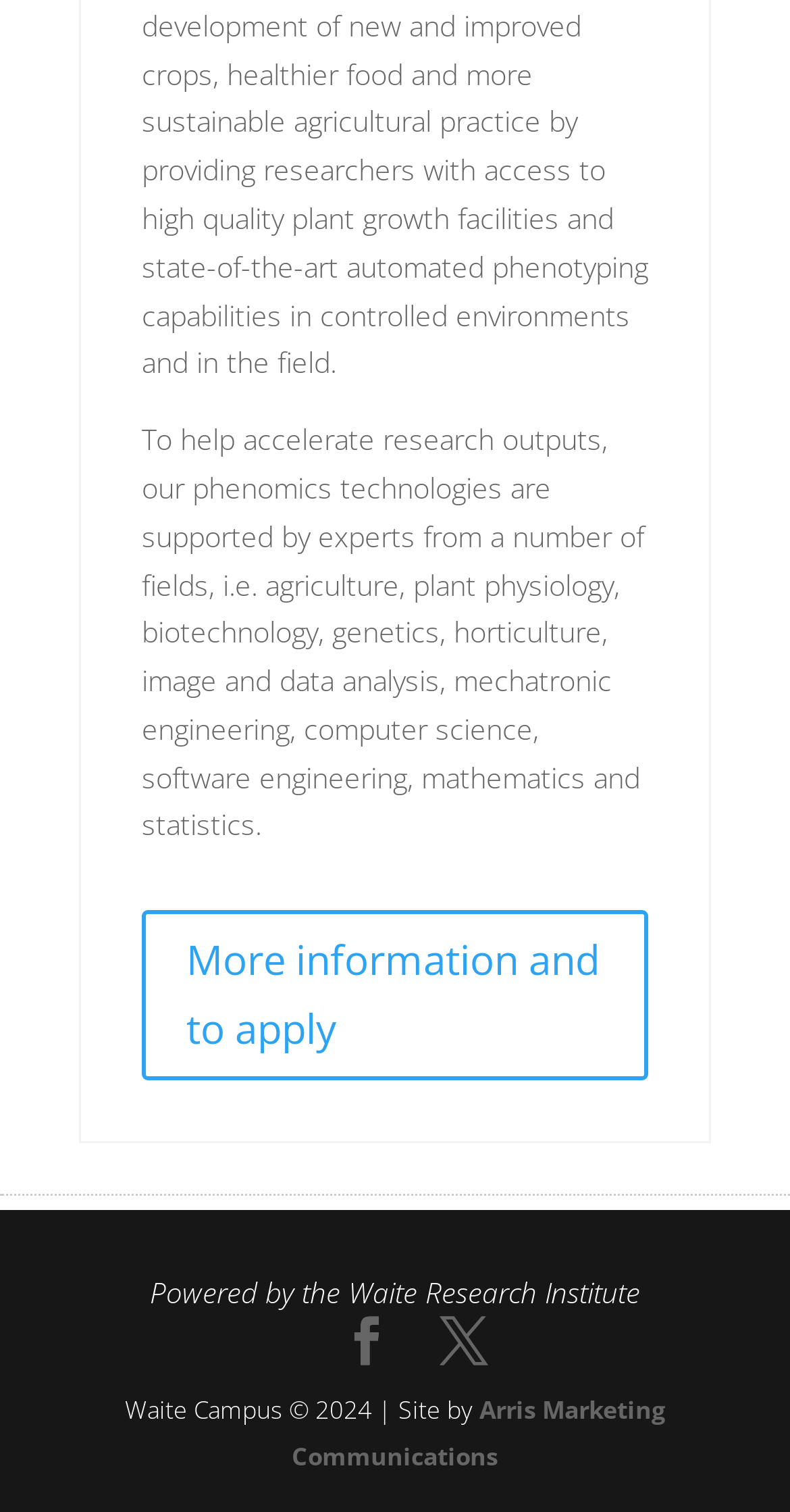Give a one-word or short phrase answer to the question: 
What is the copyright year of the website?

2024